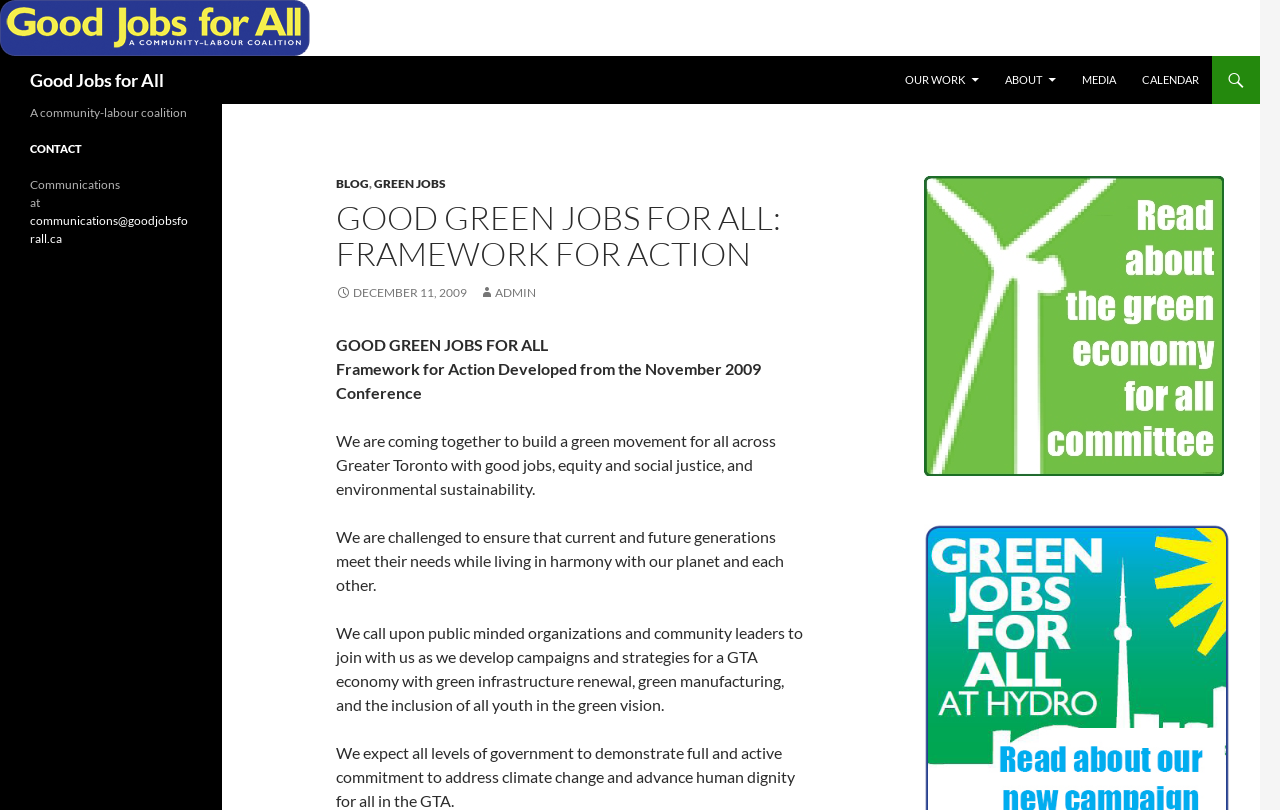Using the webpage screenshot and the element description ← Previous, determine the bounding box coordinates. Specify the coordinates in the format (top-left x, top-left y, bottom-right x, bottom-right y) with values ranging from 0 to 1.

None